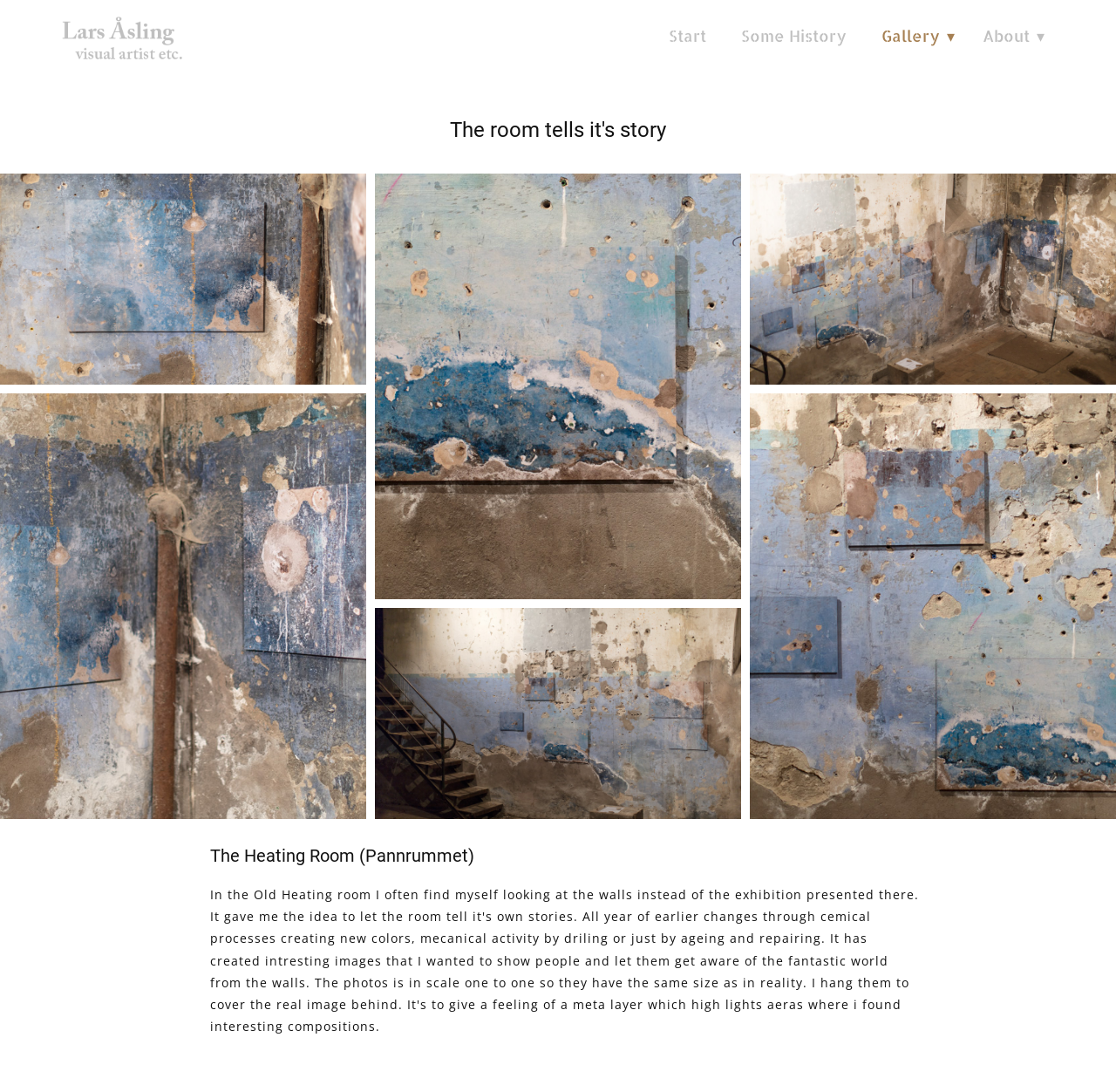Bounding box coordinates must be specified in the format (top-left x, top-left y, bottom-right x, bottom-right y). All values should be floating point numbers between 0 and 1. What are the bounding box coordinates of the UI element described as: Start

[0.584, 0.018, 0.648, 0.048]